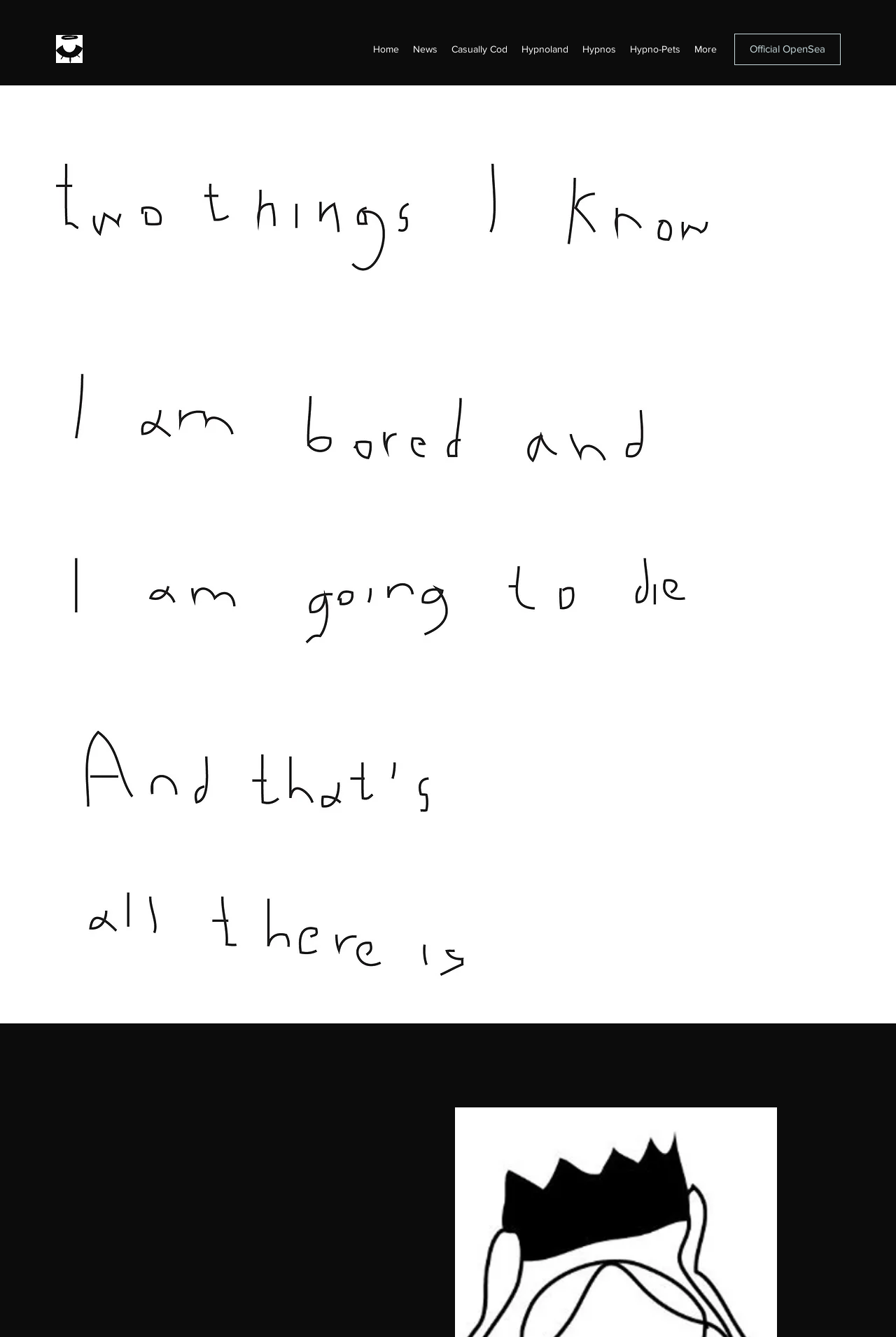Determine the bounding box coordinates for the area that needs to be clicked to fulfill this task: "Go to Home page". The coordinates must be given as four float numbers between 0 and 1, i.e., [left, top, right, bottom].

[0.409, 0.029, 0.453, 0.045]